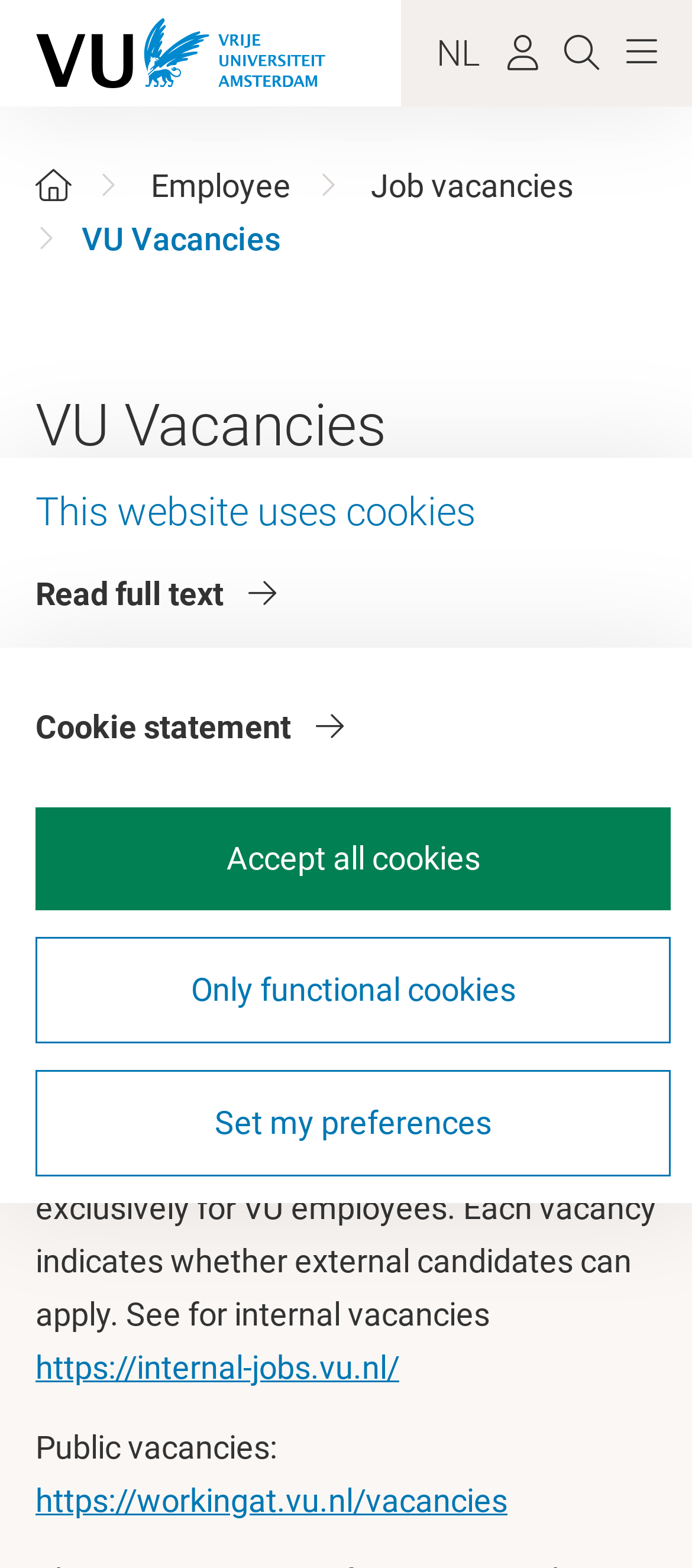Identify the bounding box of the UI component described as: "Job vacancies".

[0.536, 0.106, 0.828, 0.13]